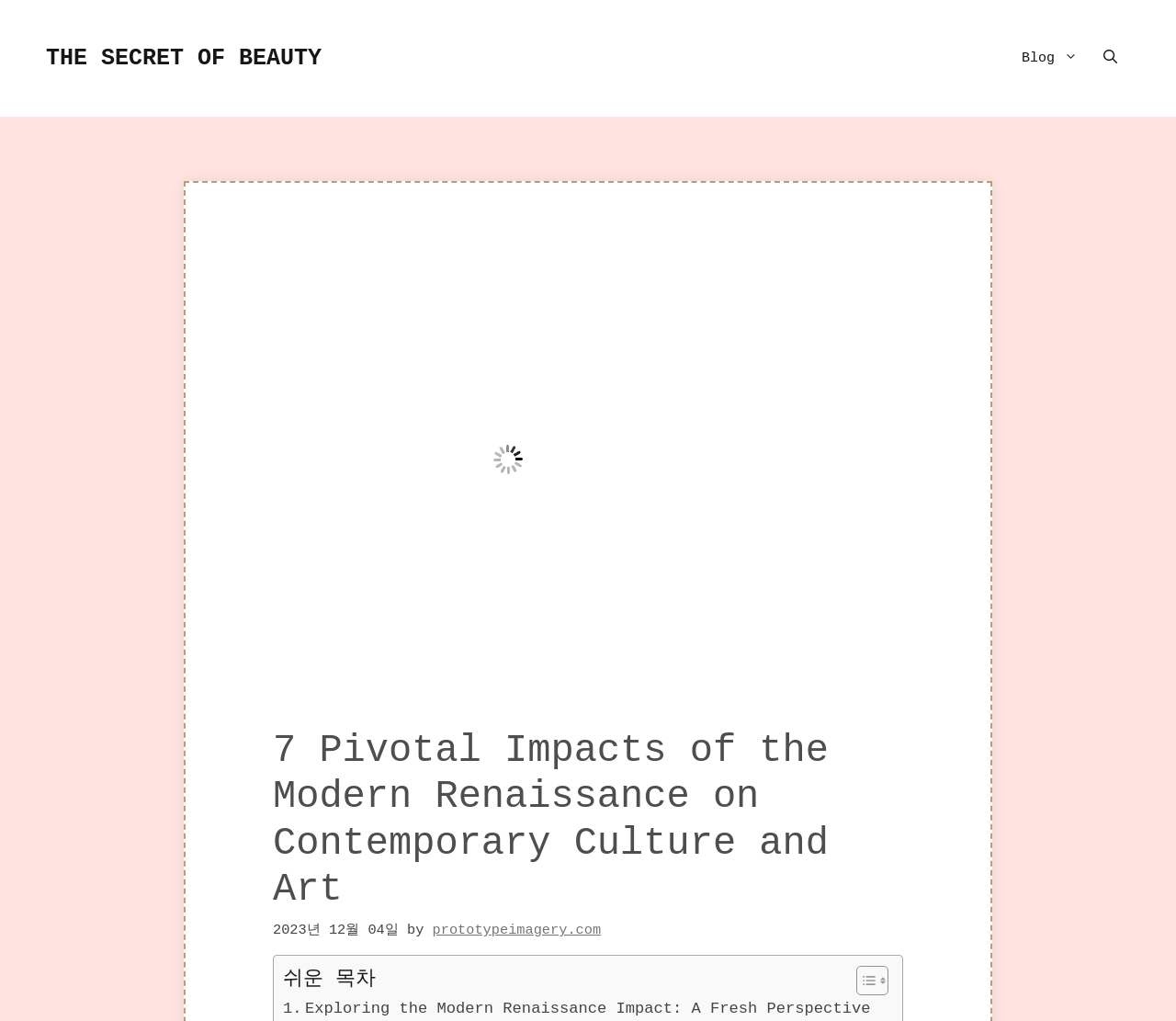Determine the webpage's heading and output its text content.

7 Pivotal Impacts of the Modern Renaissance on Contemporary Culture and Art